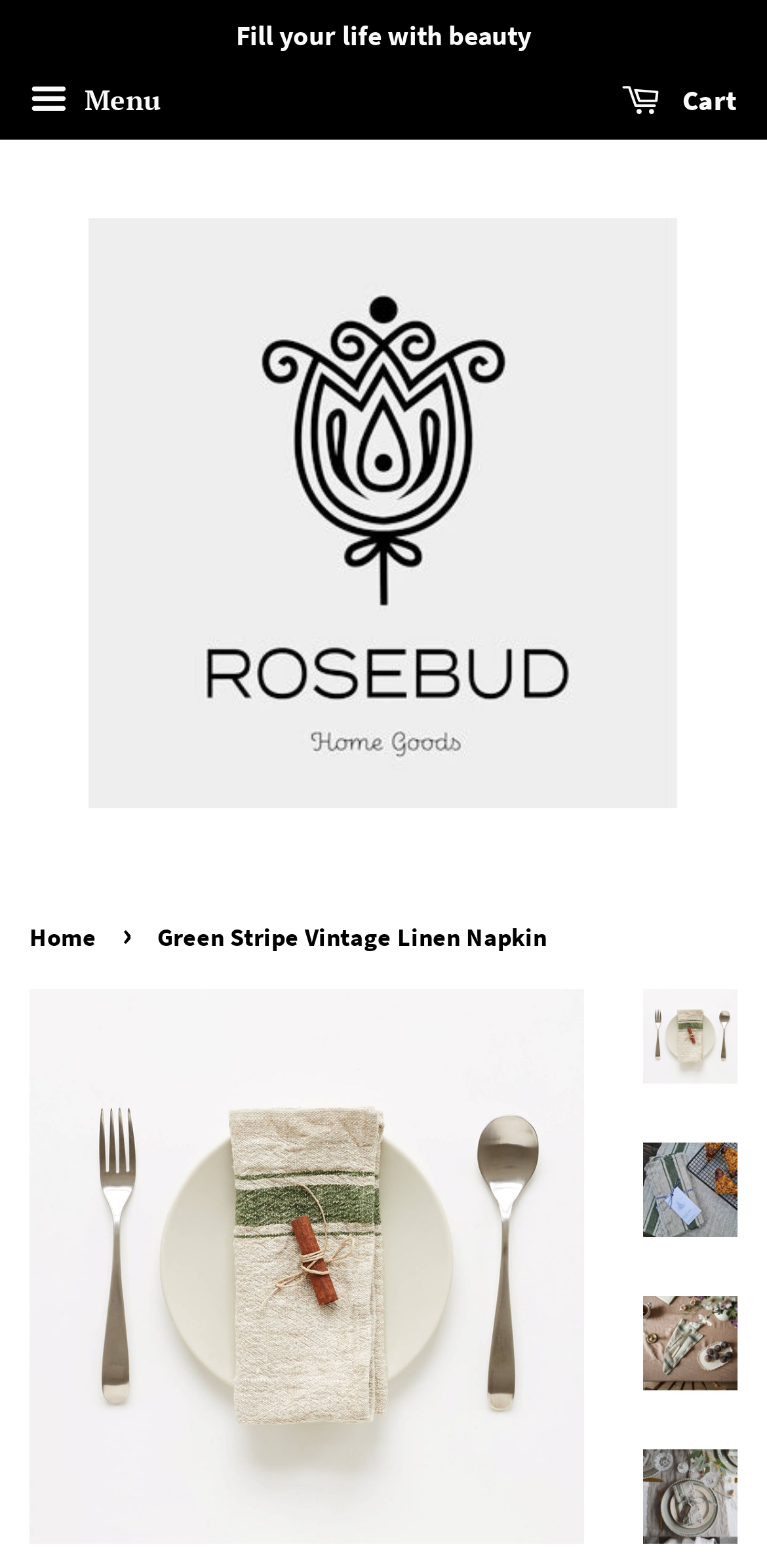Analyze the image and provide a detailed answer to the question: How many navigation links are in the breadcrumbs?

I counted the number of link elements within the navigation element with the description 'breadcrumbs' and found only one link element with the text 'Home'.